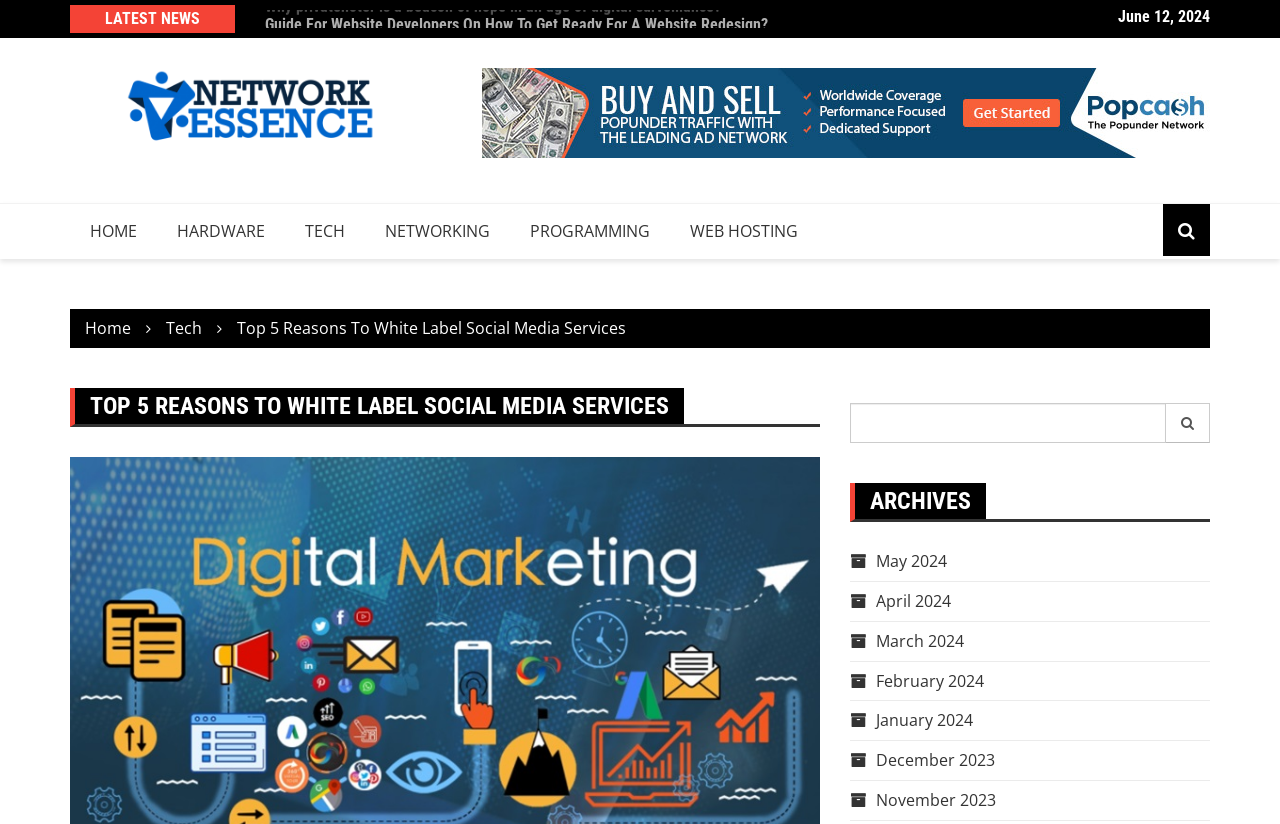Identify the bounding box coordinates of the clickable region to carry out the given instruction: "Read the guide for website developers".

[0.207, 0.011, 0.6, 0.034]